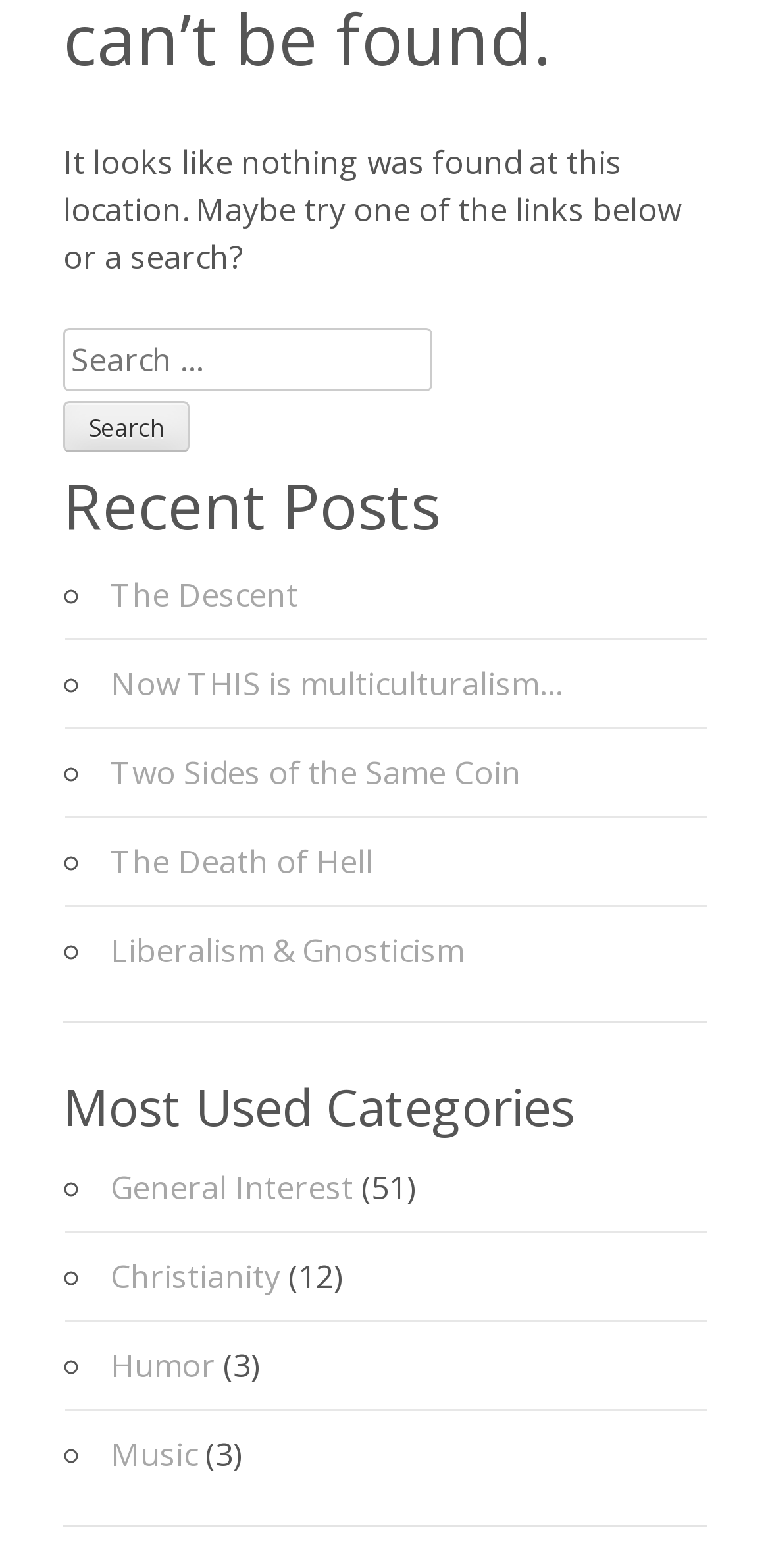Please provide the bounding box coordinates for the UI element as described: "General Interest". The coordinates must be four floats between 0 and 1, represented as [left, top, right, bottom].

[0.144, 0.743, 0.459, 0.771]